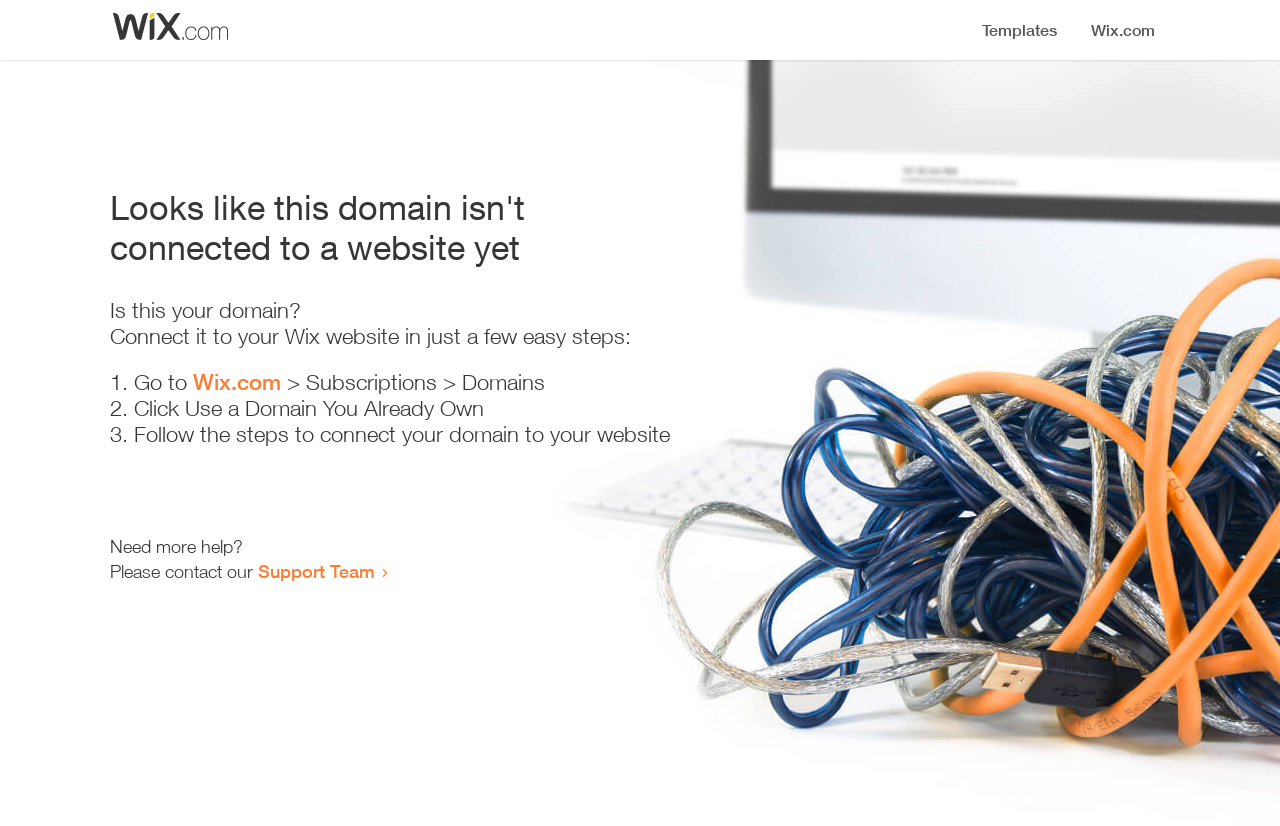What should I do first to connect my domain?
Based on the image, provide your answer in one word or phrase.

Go to Wix.com